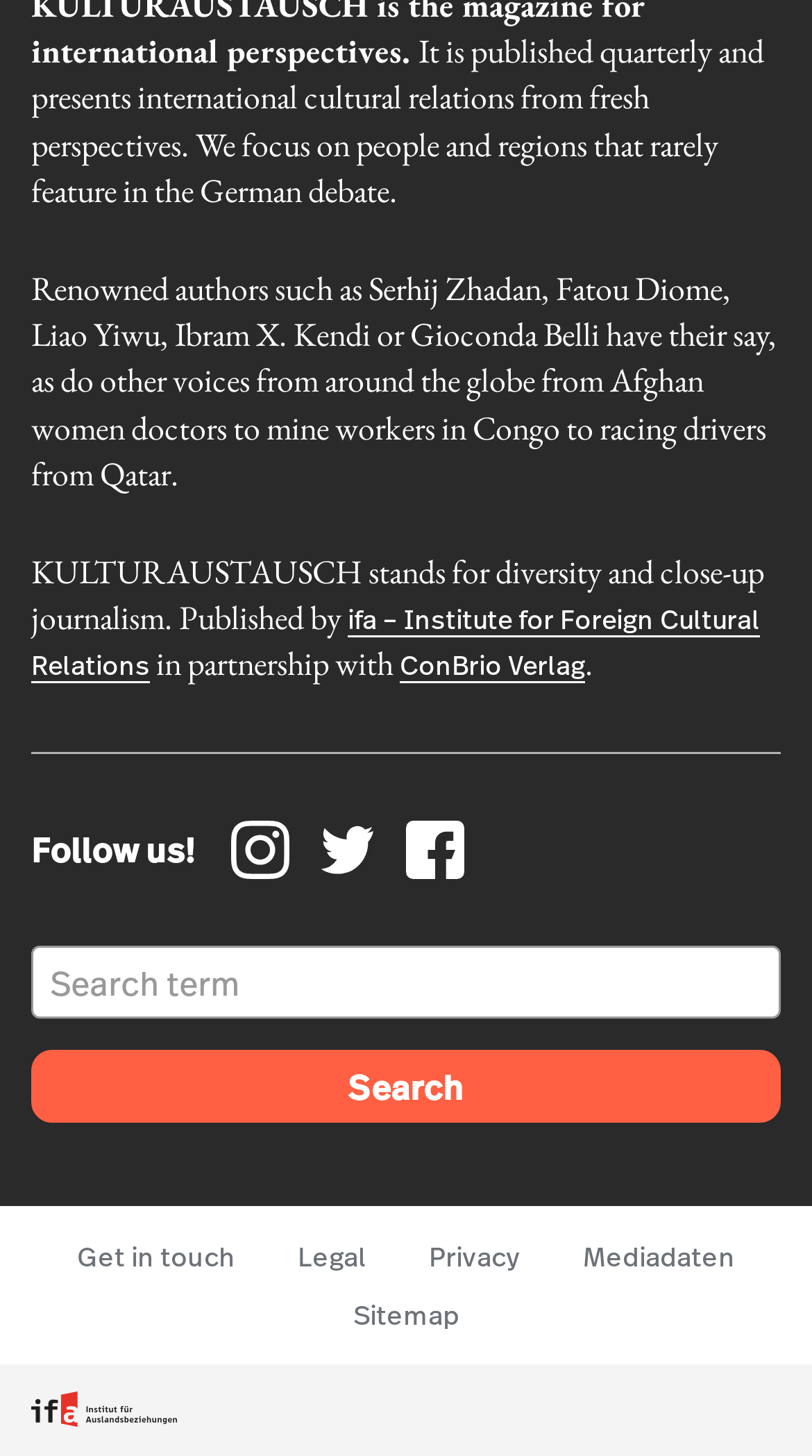What is the logo of the institute at the bottom of the page?
Identify the answer in the screenshot and reply with a single word or phrase.

Logo Institut für Auslandsbeziehungen